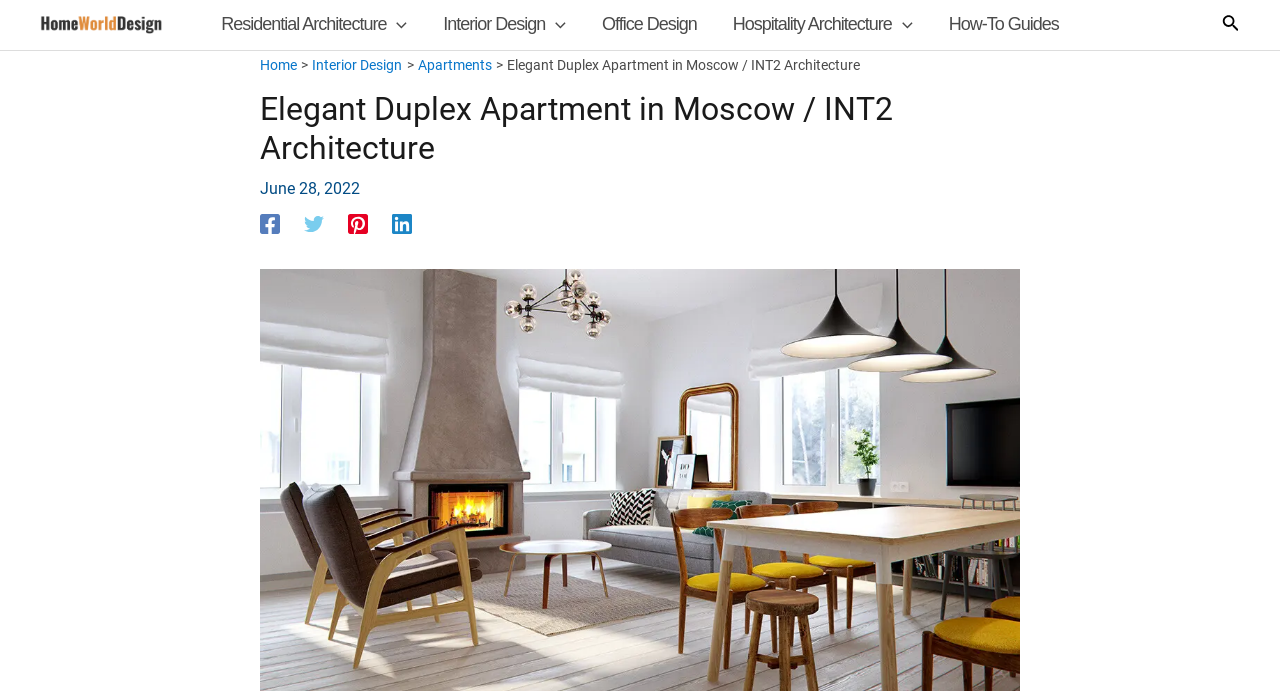Pinpoint the bounding box coordinates of the element to be clicked to execute the instruction: "view residential architecture menu".

[0.159, 0.003, 0.332, 0.069]